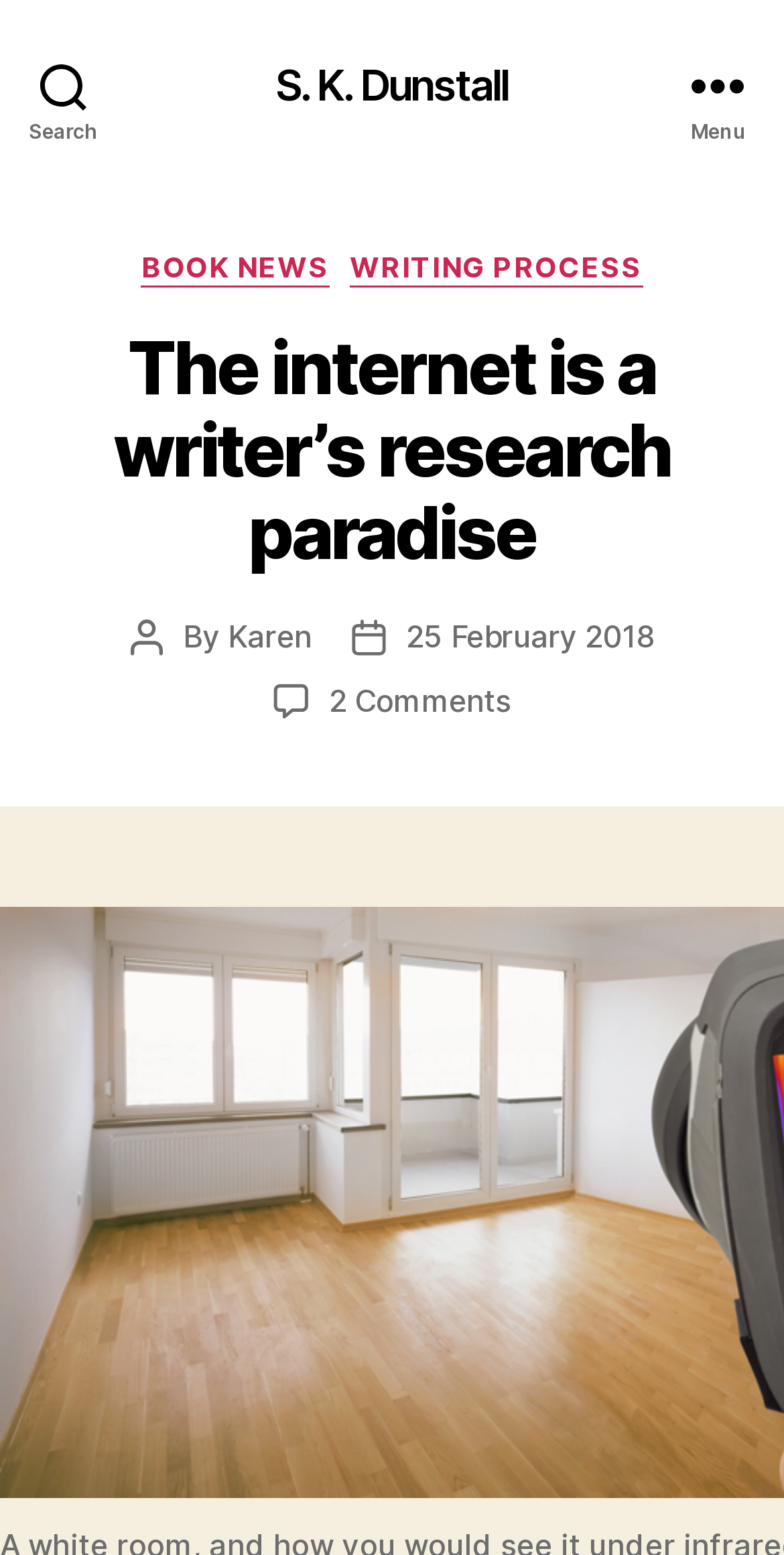Please predict the bounding box coordinates of the element's region where a click is necessary to complete the following instruction: "Follow on Facebook". The coordinates should be represented by four float numbers between 0 and 1, i.e., [left, top, right, bottom].

None